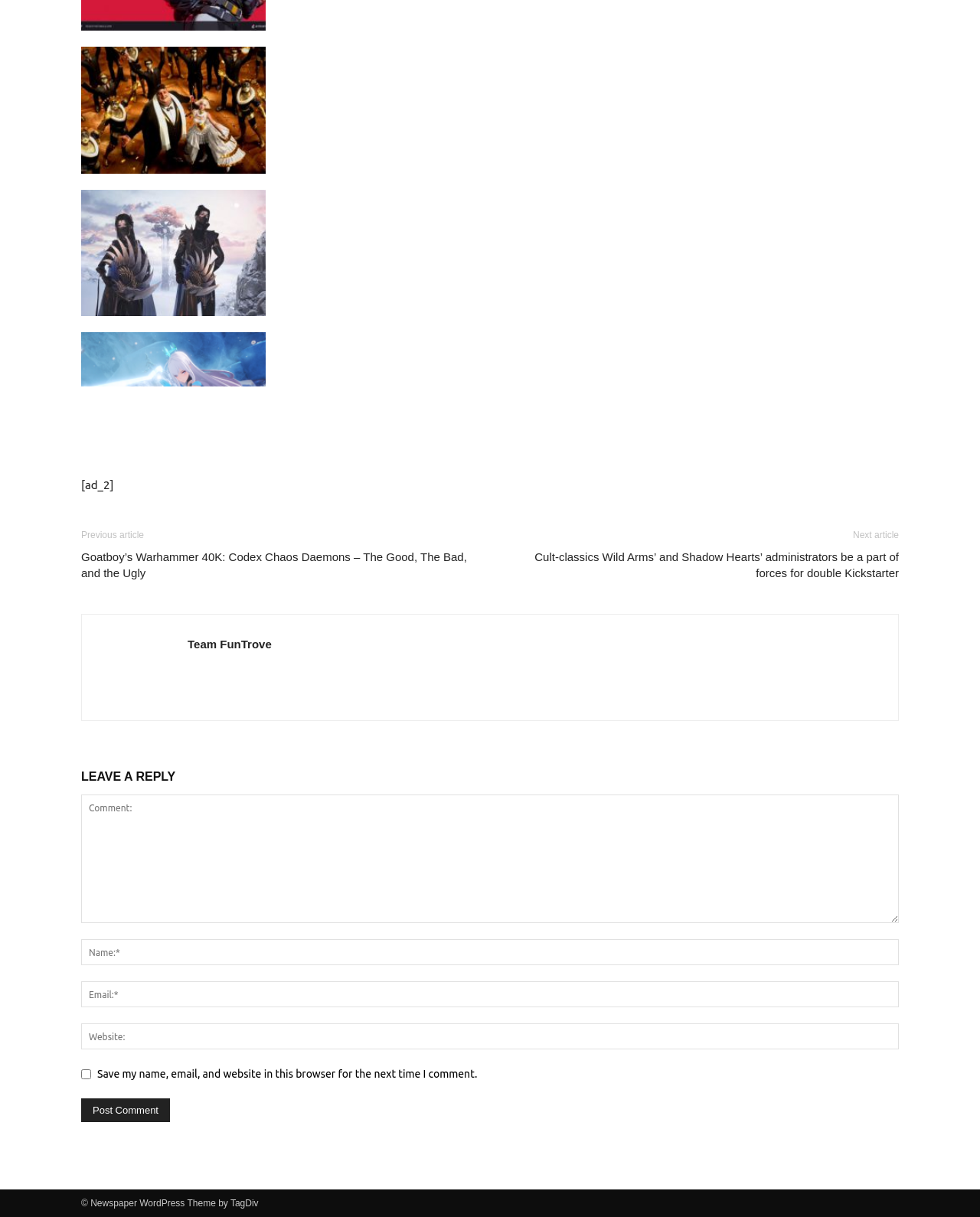Point out the bounding box coordinates of the section to click in order to follow this instruction: "Click on the 'Previous article' link".

[0.083, 0.435, 0.147, 0.444]